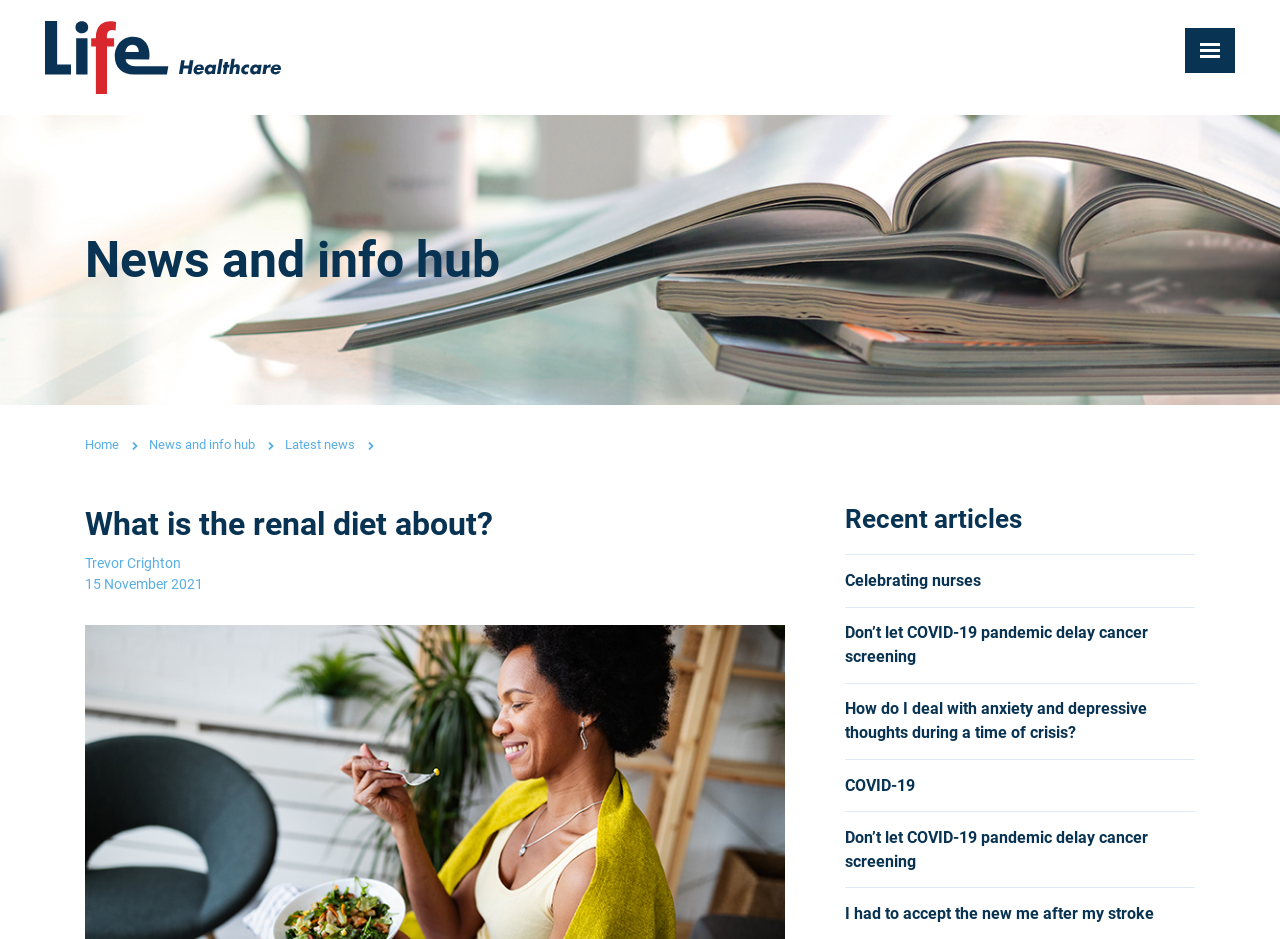How many articles are listed under 'Recent articles'?
Please provide a comprehensive answer based on the details in the screenshot.

By looking at the webpage, we can see that there are 5 links listed under the 'Recent articles' heading, which are 'Celebrating nurses', 'Don’t let COVID-19 pandemic delay cancer screening', 'How do I deal with anxiety and depressive thoughts during a time of crisis?', 'COVID-19', and 'I had to accept the new me after my stroke'.